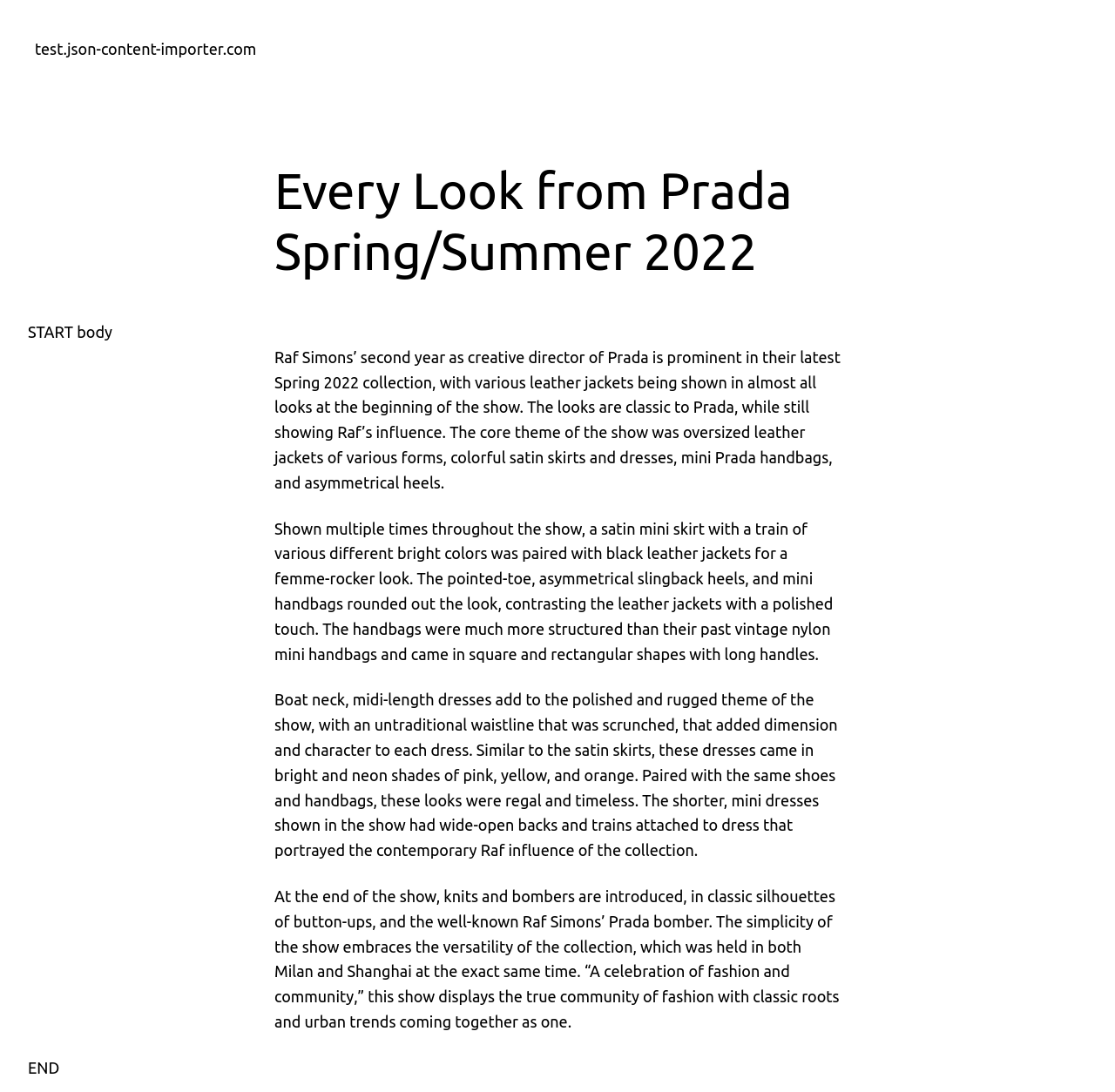What type of shoes were paired with leather jackets?
Please use the visual content to give a single word or phrase answer.

Asymmetrical heels